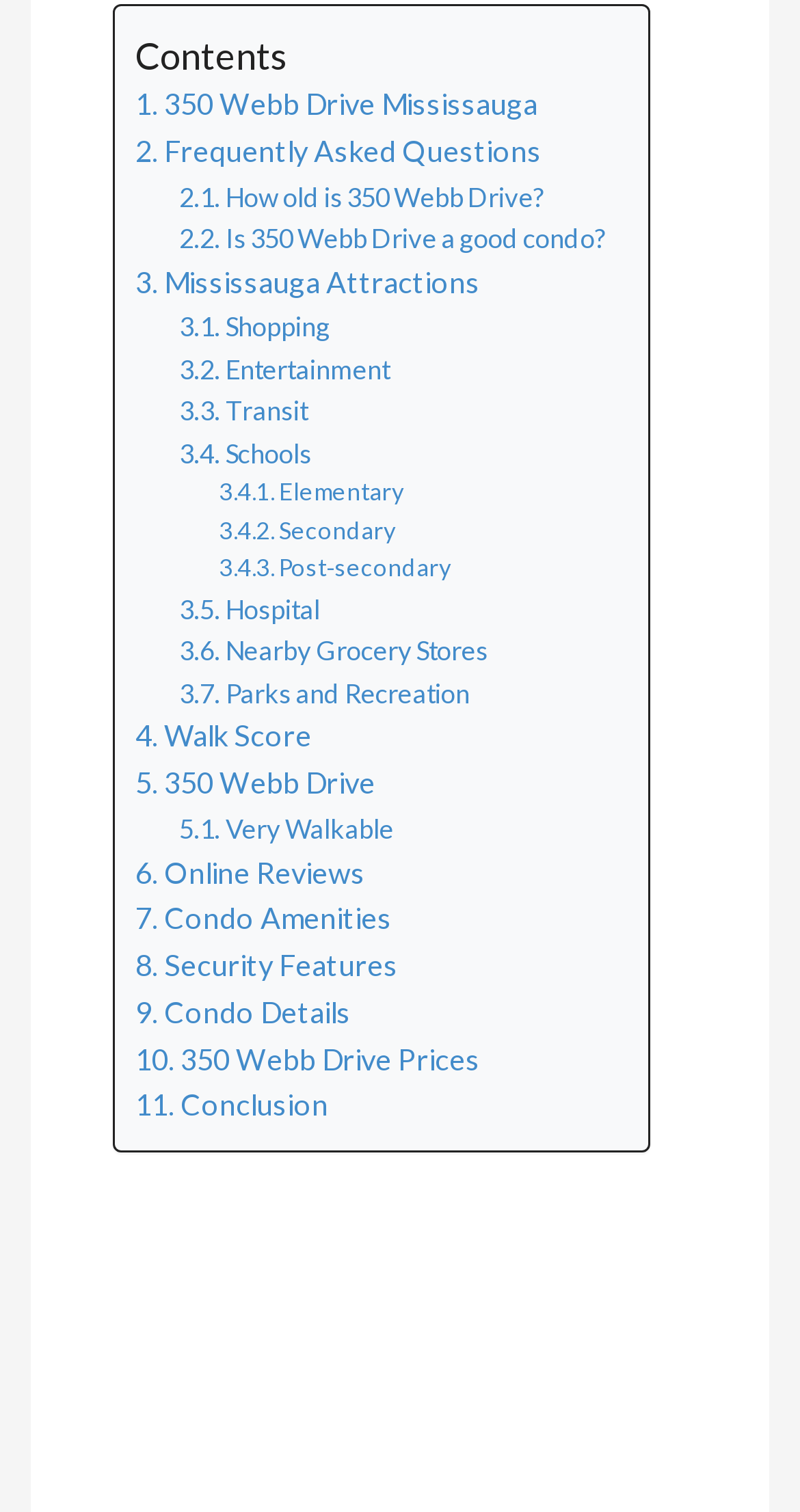What is the purpose of the webpage?
Refer to the screenshot and respond with a concise word or phrase.

Providing information about 350 Webb Drive